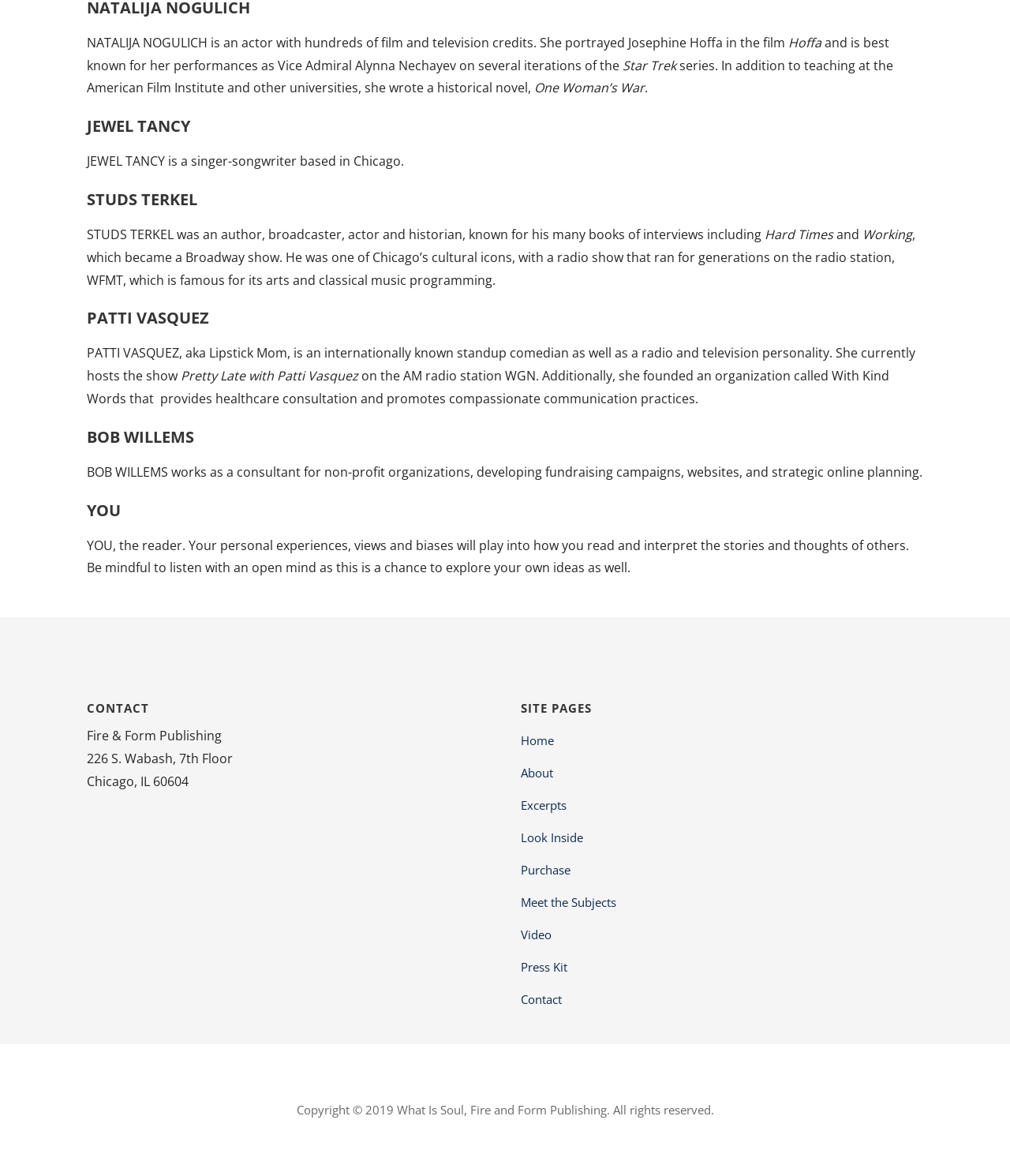Show the bounding box coordinates for the element that needs to be clicked to execute the following instruction: "Click on CONTACT". Provide the coordinates in the form of four float numbers between 0 and 1, i.e., [left, top, right, bottom].

[0.086, 0.595, 0.484, 0.61]